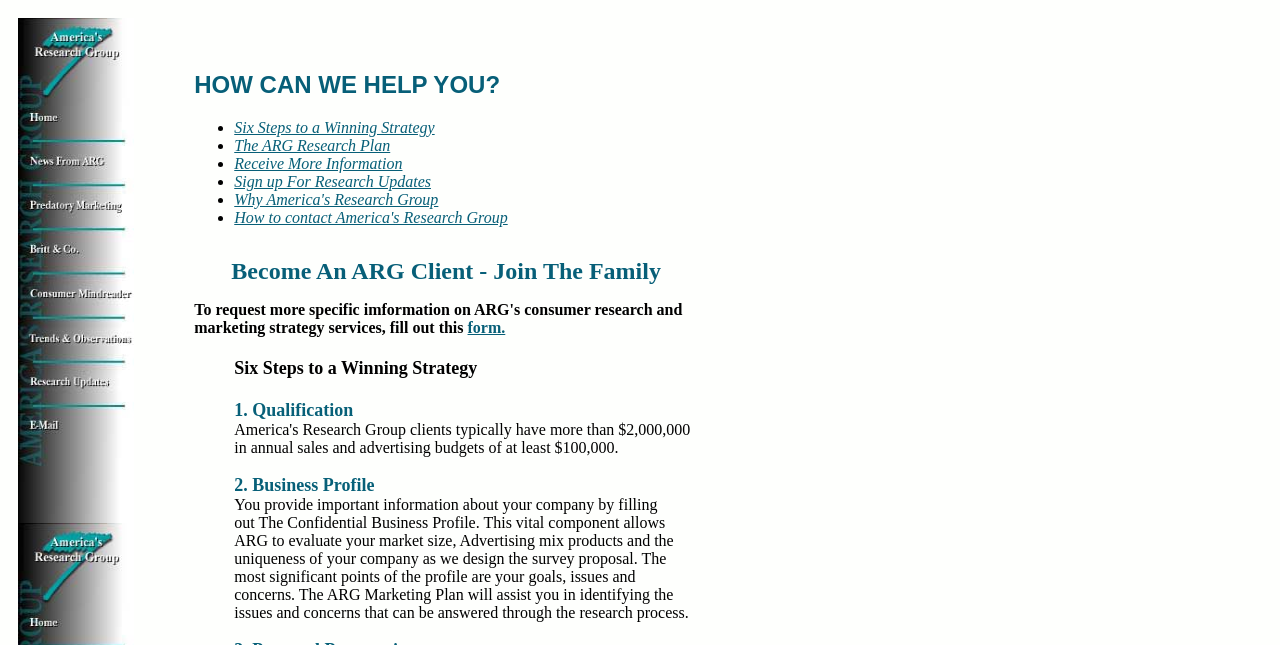Produce a meticulous description of the webpage.

The webpage appears to be the homepage of America's Research Group, a company that provides marketing research and strategy services. At the top of the page, there is a small image on the left side, accompanied by a table cell that spans most of the width of the page.

Below the image, there is a section with a heading "HOW CAN WE HELP YOU?" followed by a list of six links, each representing a step in the company's research plan. The links are arranged in a vertical list, with bullet points preceding each link.

To the right of the list, there is a blockquote section with a heading "Six Steps to a Winning Strategy" and a series of description list terms that outline the steps involved in the company's research plan. Each term has a brief description, with some terms having additional text that provides more information about the step.

There are a total of five description list terms, each with a brief heading and a longer description. The terms are arranged vertically, with the first term starting from the top of the blockquote section. The descriptions are concise and provide an overview of what each step entails.

Overall, the webpage appears to be a brief introduction to America's Research Group and its services, with a focus on the company's research plan and how it can help clients achieve their marketing goals.